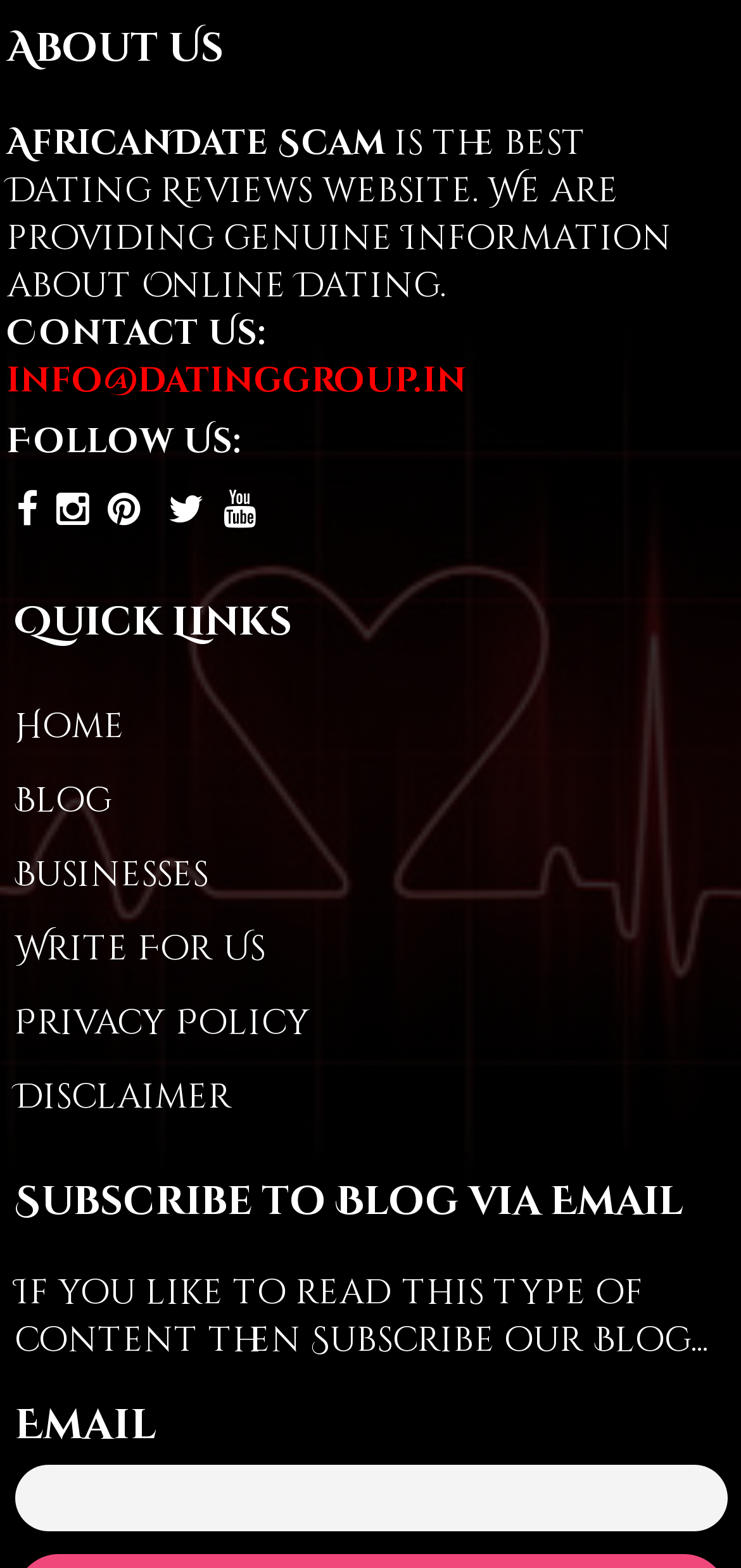Specify the bounding box coordinates for the region that must be clicked to perform the given instruction: "Read the blog".

[0.019, 0.487, 0.982, 0.534]